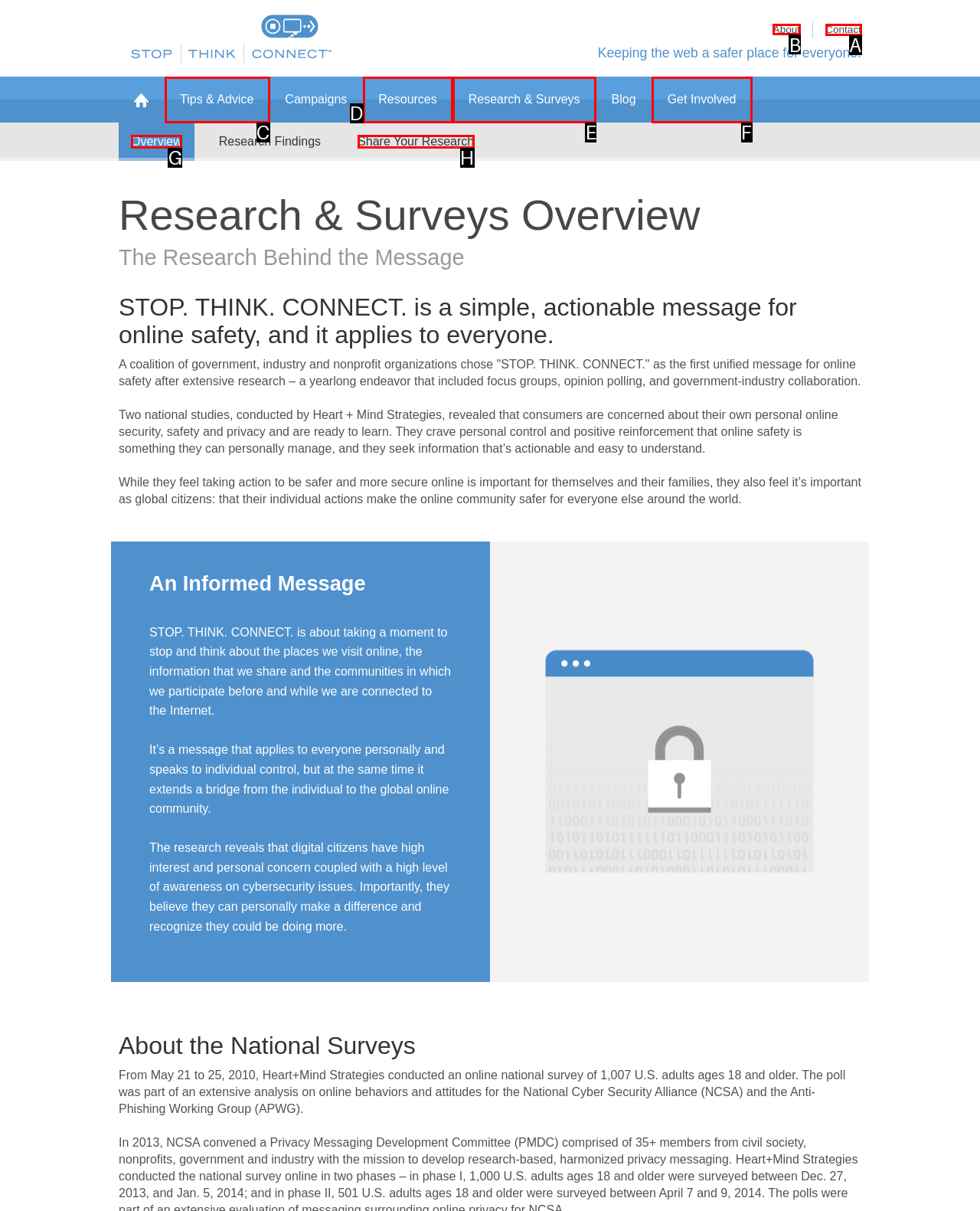Determine which option you need to click to execute the following task: Click on the 'About' link. Provide your answer as a single letter.

B